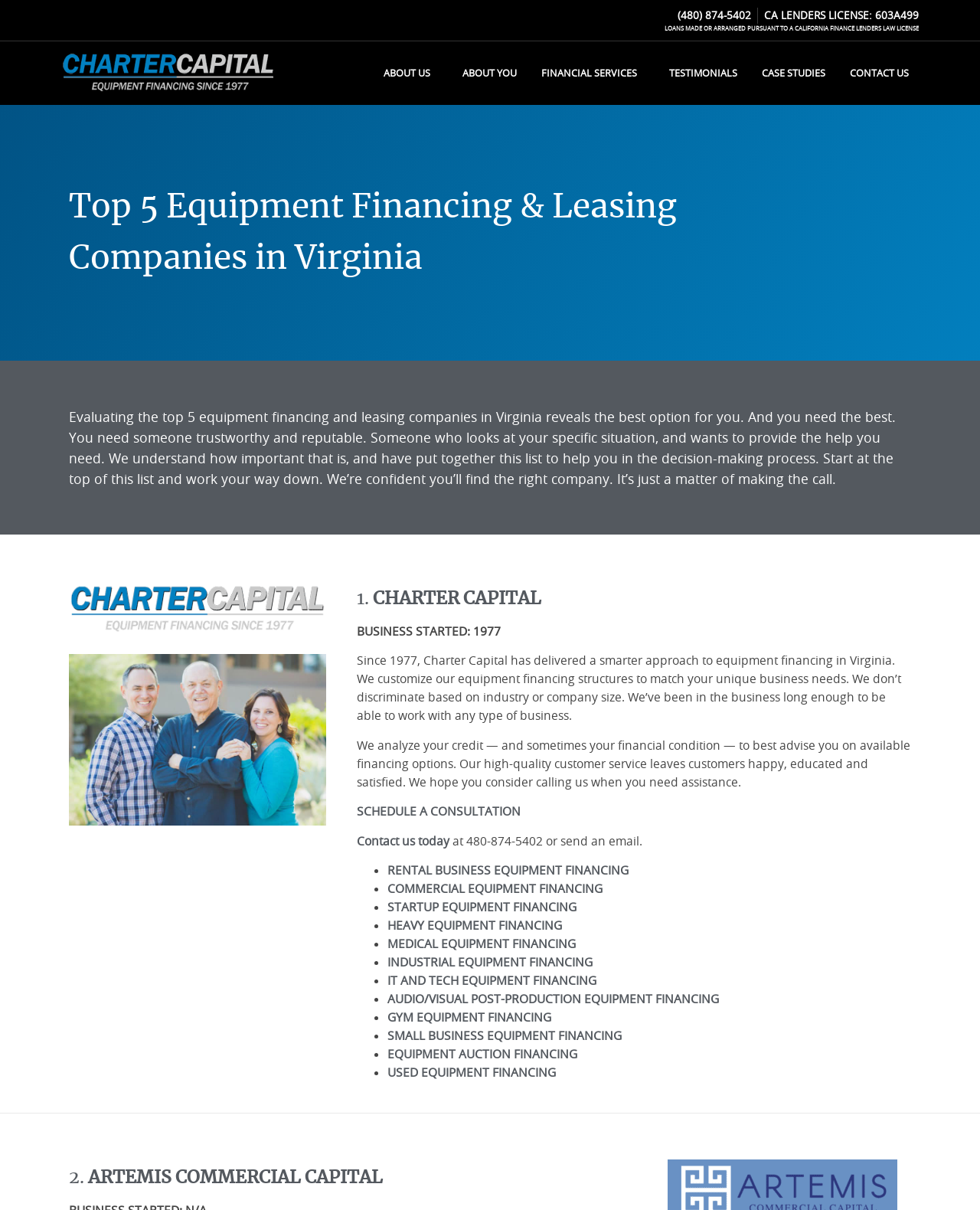What is the second company listed on the webpage?
Could you give a comprehensive explanation in response to this question?

The webpage lists the top 5 equipment financing and leasing companies in Virginia. The second company listed is Artemis Commercial Capital, which is mentioned in the section with the heading '2. Artemis Commercial Capital'.